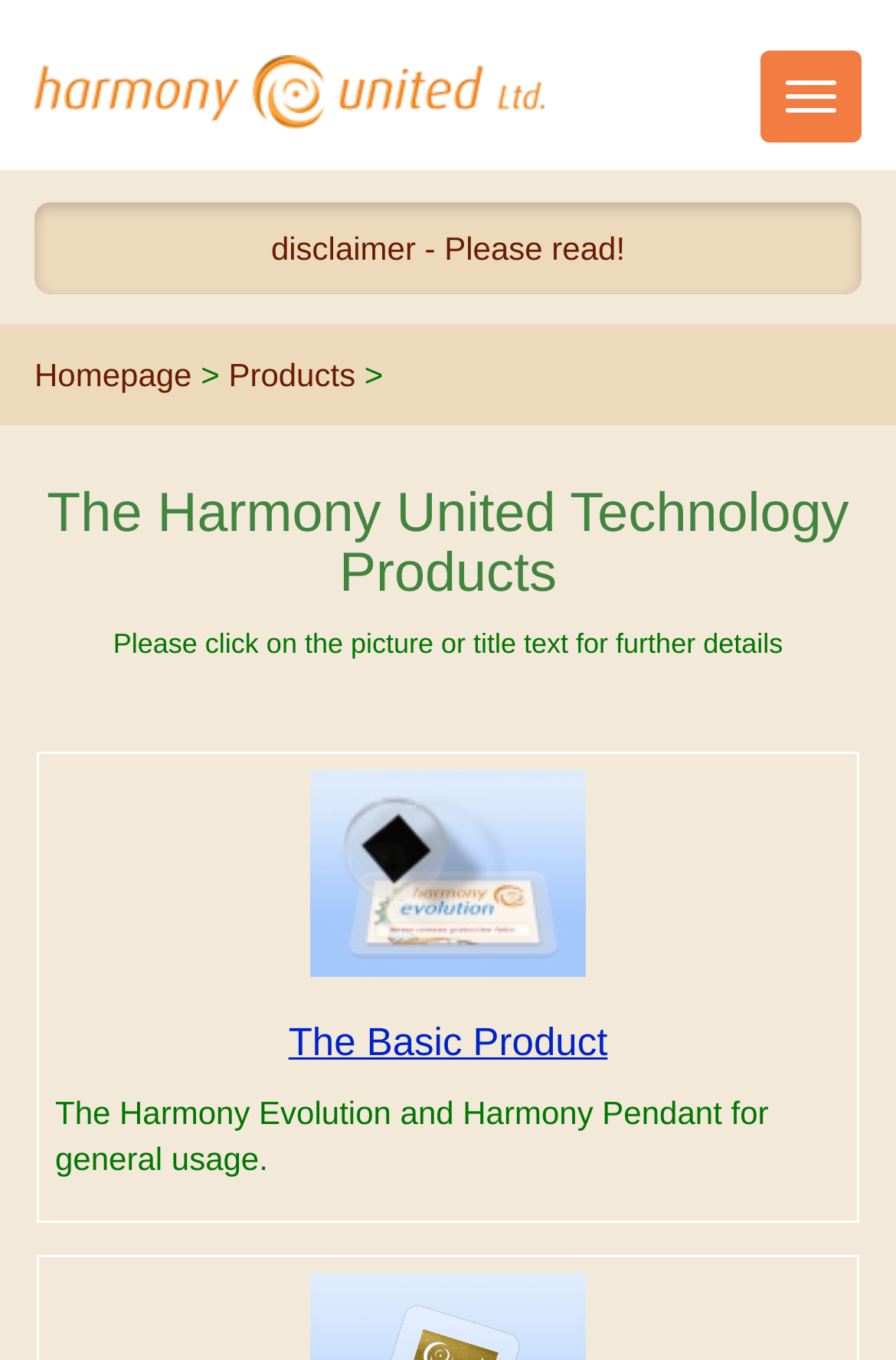Find the bounding box coordinates corresponding to the UI element with the description: "Homepage". The coordinates should be formatted as [left, top, right, bottom], with values as floats between 0 and 1.

[0.038, 0.262, 0.214, 0.289]